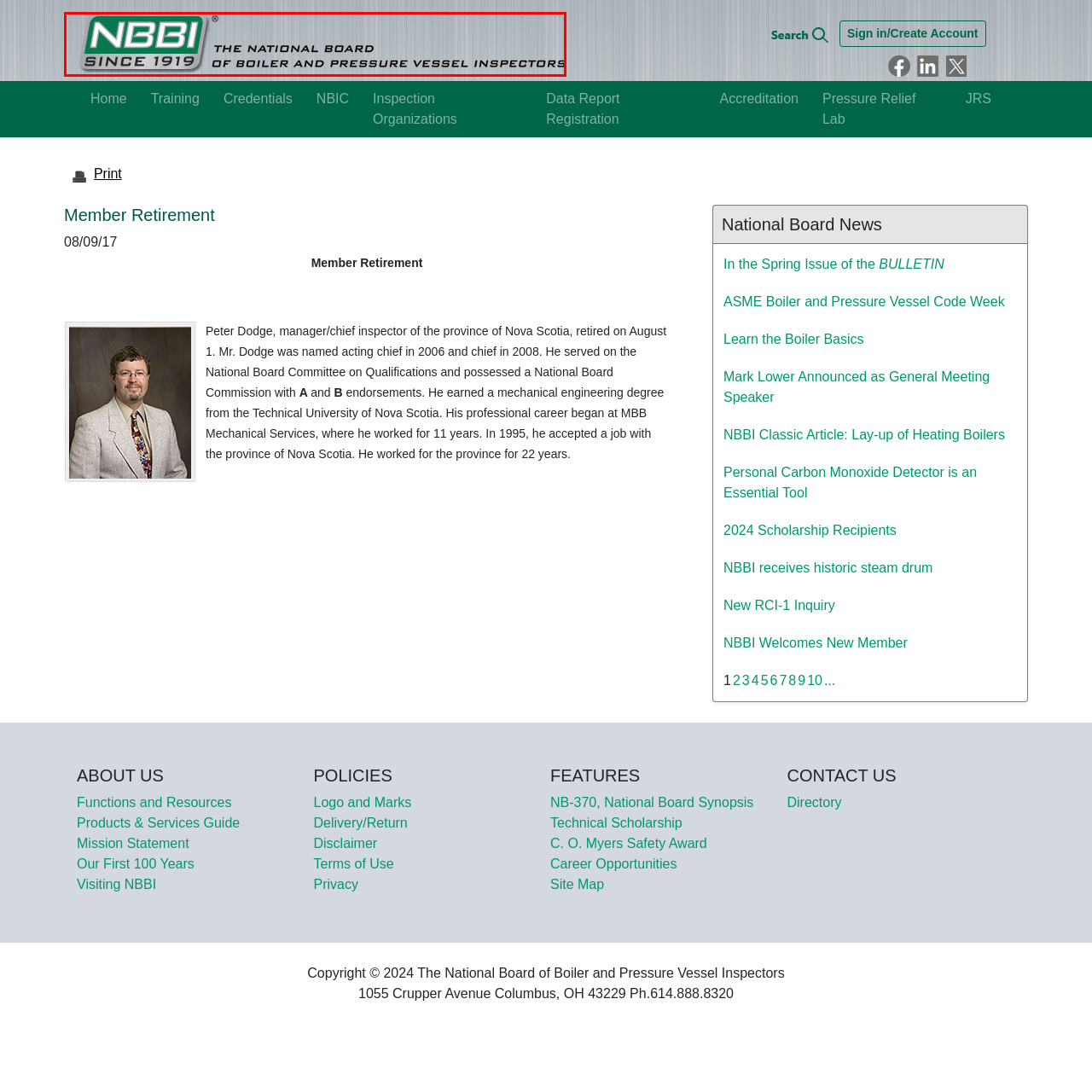Look closely at the image within the red-bordered box and thoroughly answer the question below, using details from the image: What is the dominant color of the logo's background?

The background design of the logo combines elements of gray, which signifies stability and trustworthiness associated with the organization's mission, giving it a sleek and professional aesthetic.